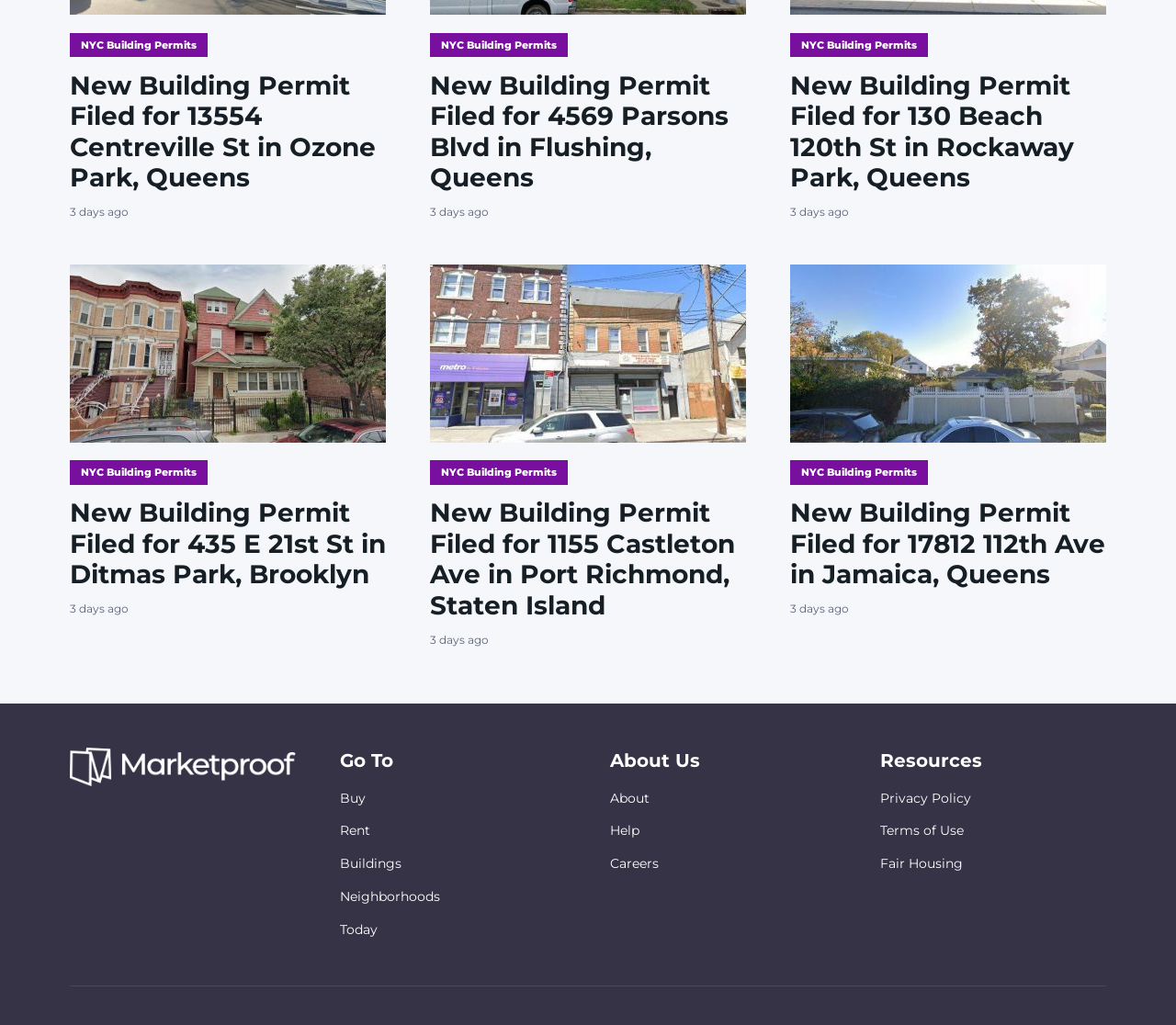Using the image as a reference, answer the following question in as much detail as possible:
How many building permits are listed?

I counted the number of headings that start with 'New Building Permit Filed for' and found 5 of them, each corresponding to a different building permit.